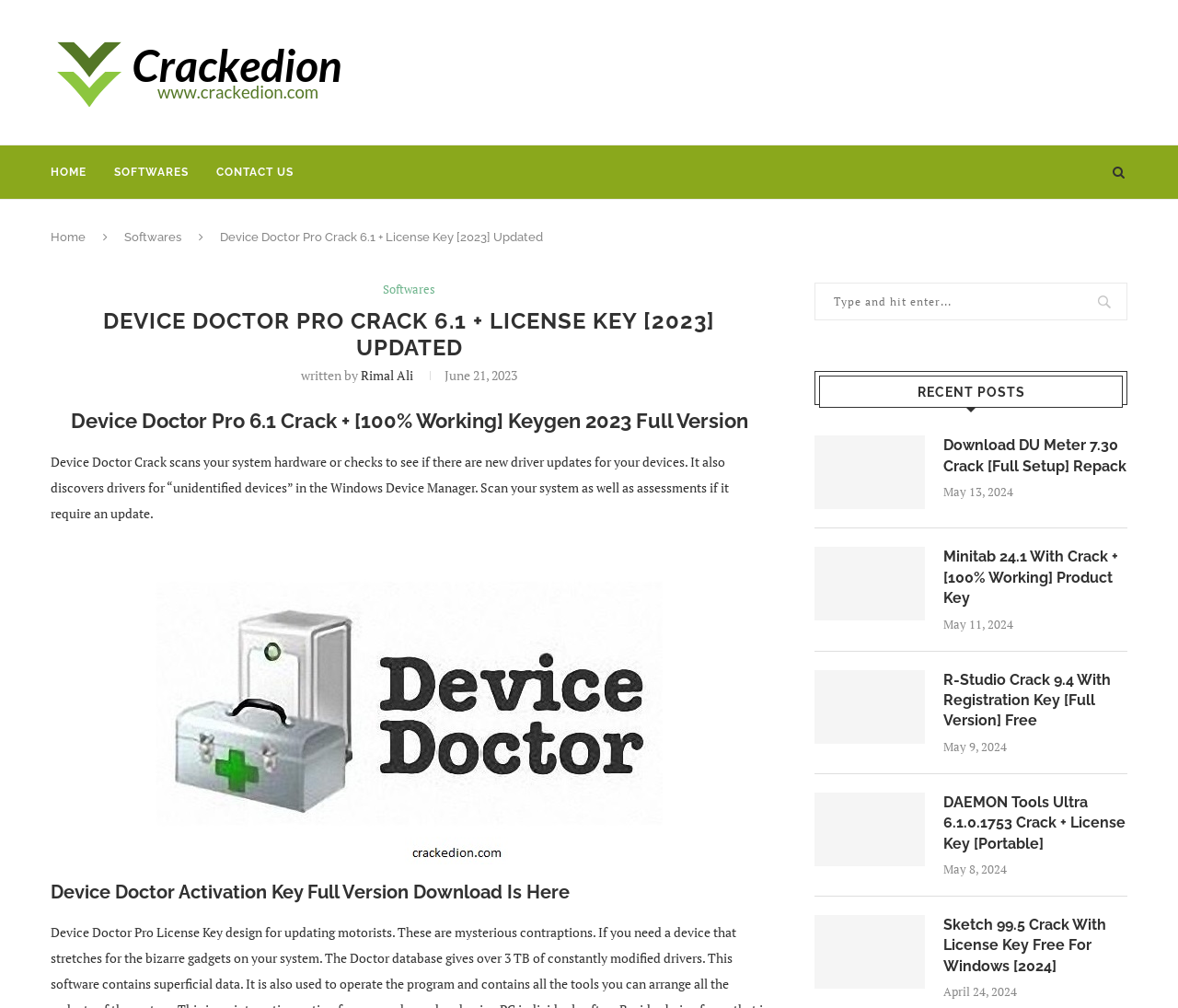Locate the bounding box coordinates of the area where you should click to accomplish the instruction: "View 'DEVICE DOCTOR PRO CRACK 6.1 + LICENSE KEY [2023] UPDATED' article".

[0.043, 0.305, 0.652, 0.358]